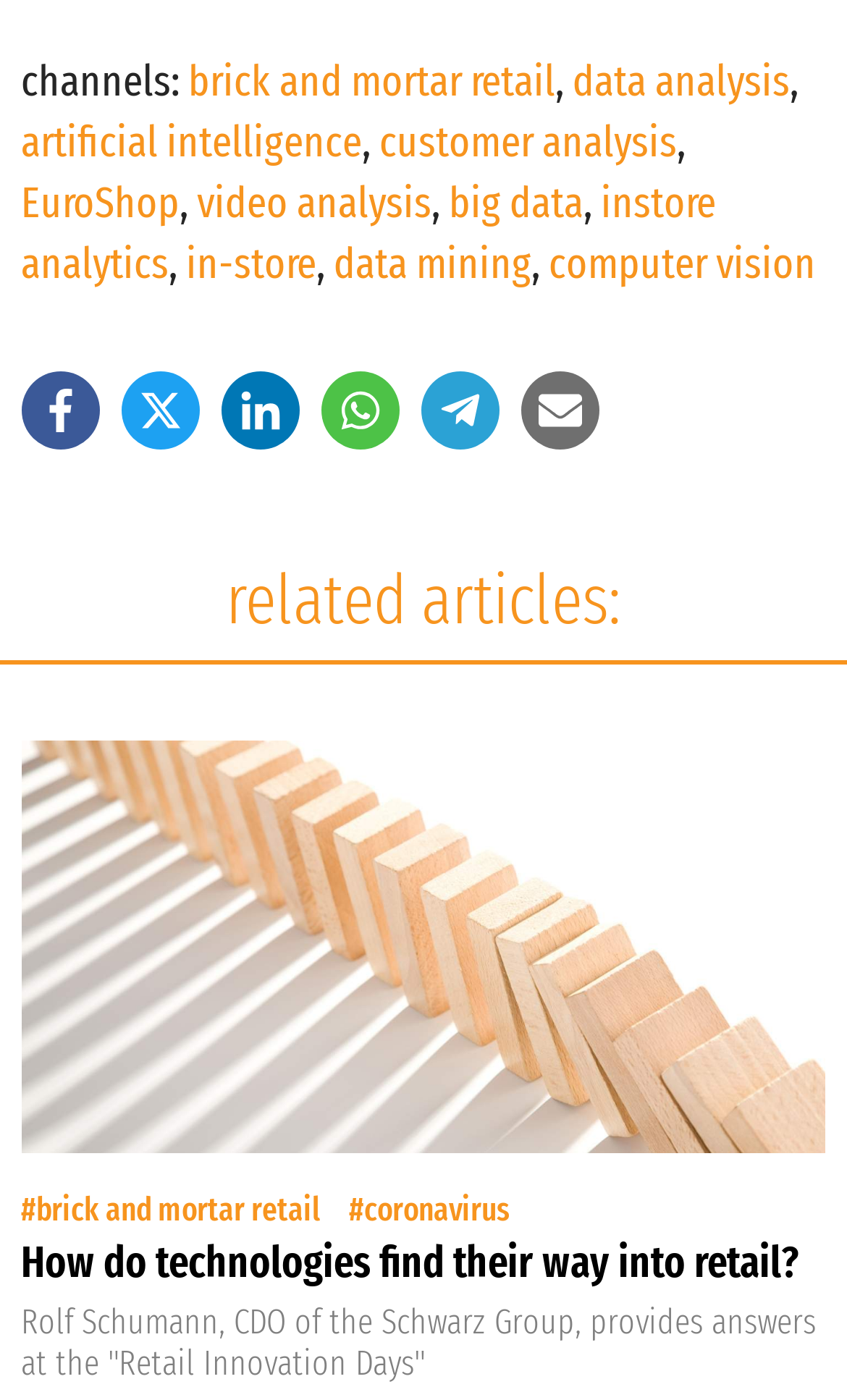Respond concisely with one word or phrase to the following query:
What is the format of the 'Share on' links?

Icon and text